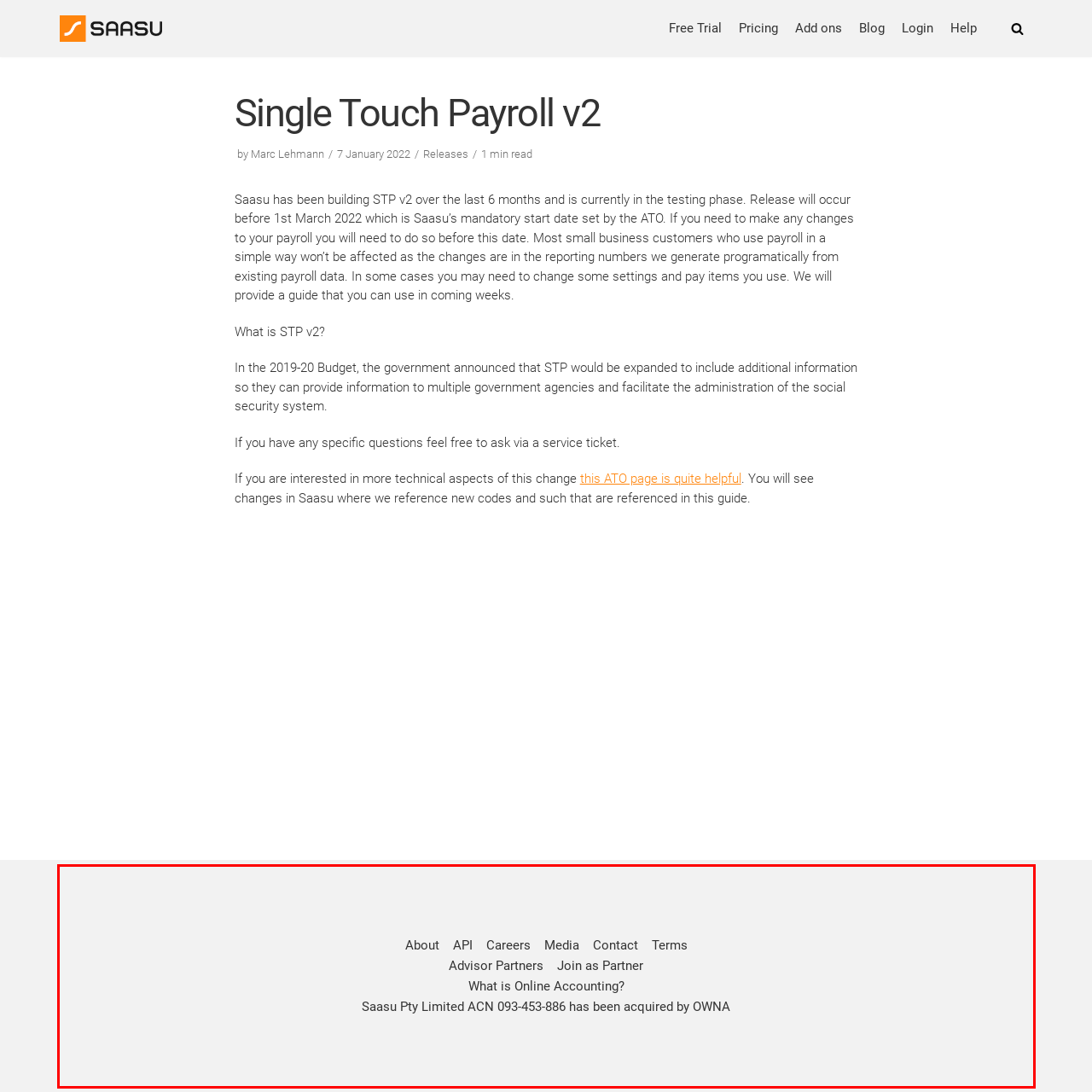Please extract the text content within the red bounding box on the webpage screenshot using OCR.

About API Careers Media Contact Terms Advisor Partners Join as Partner What is Online Accounting? Saasu Pty Limited ACN 093-453-886 has been acquired by OWNA